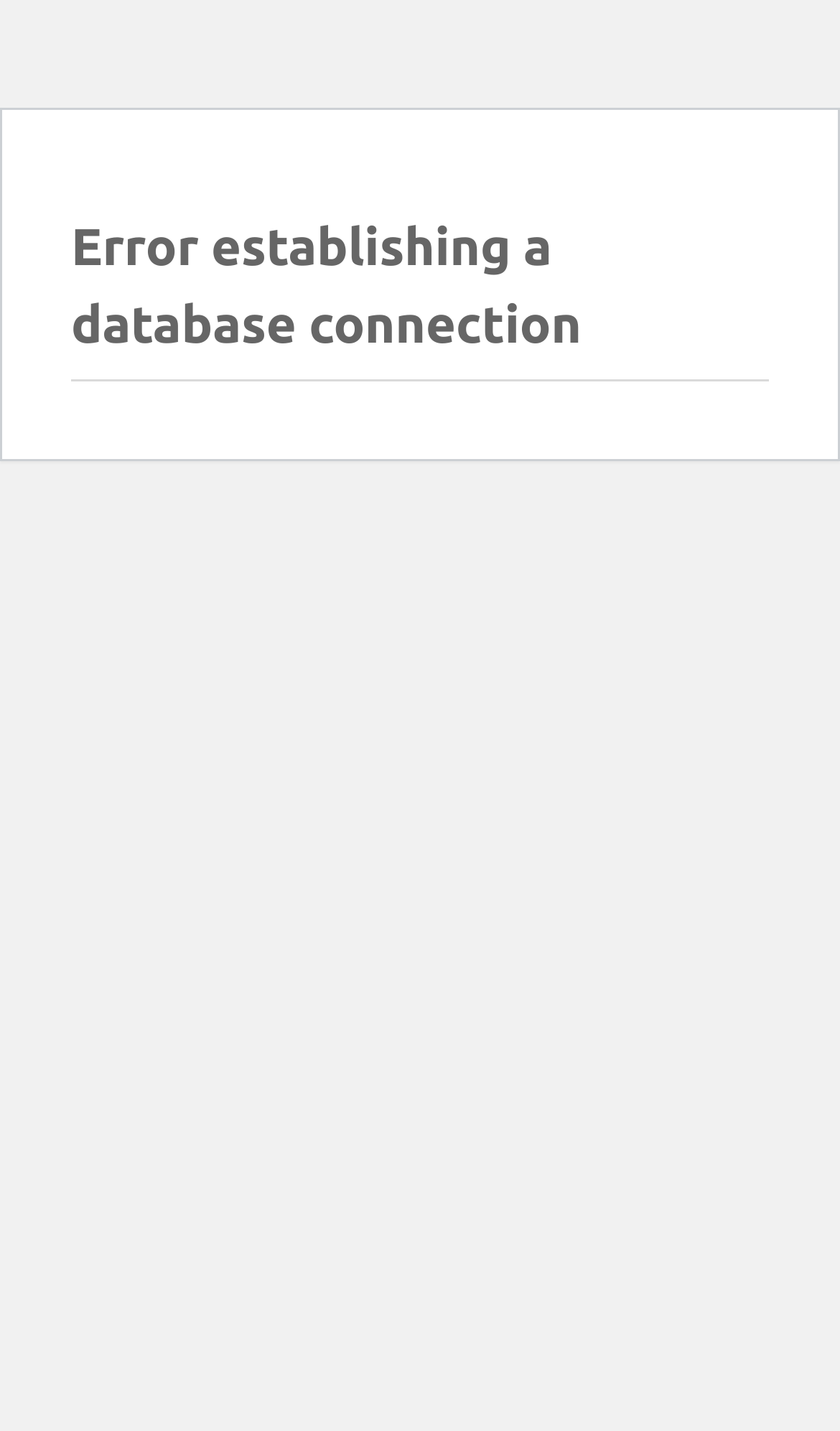Generate the main heading text from the webpage.

Error establishing a database connection